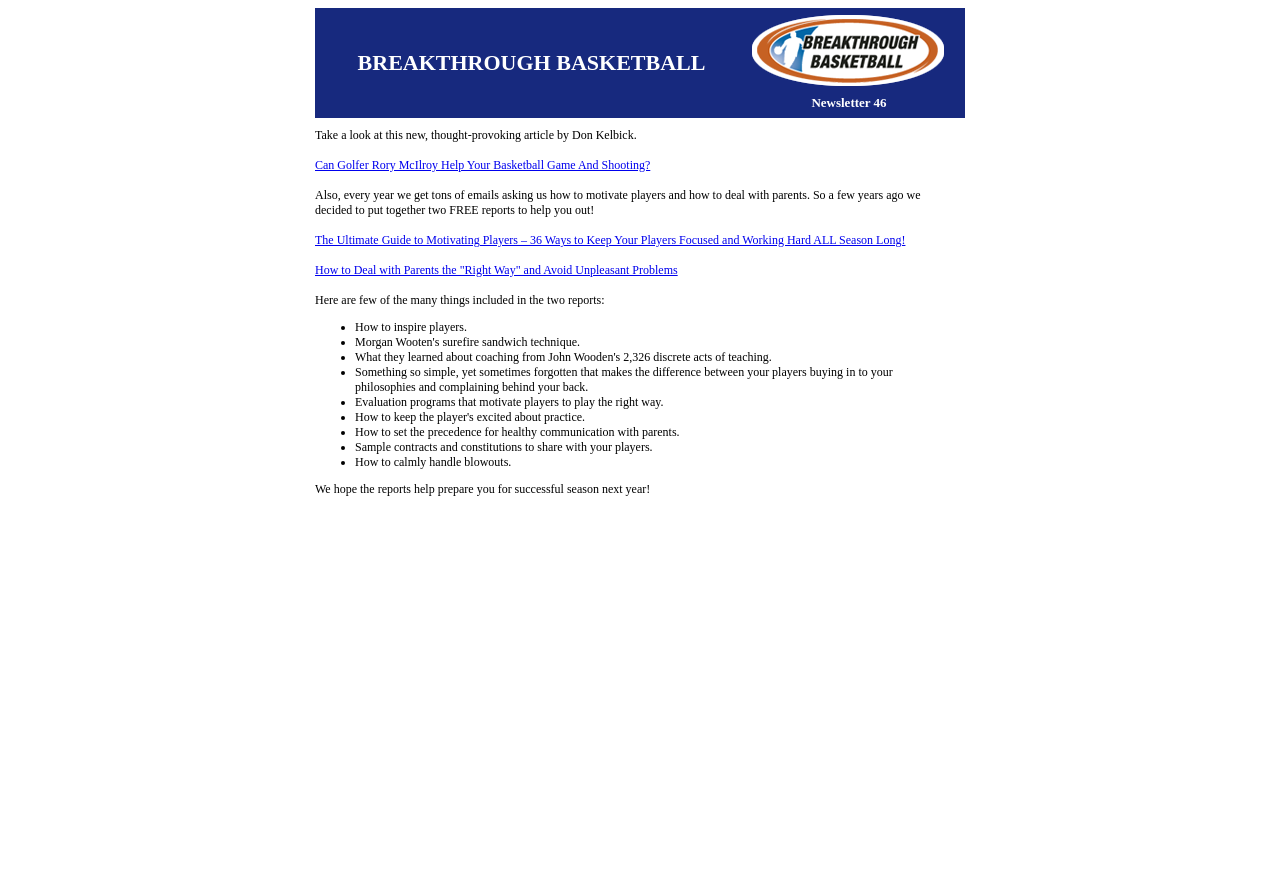What is the name of the article mentioned in the webpage?
Look at the image and construct a detailed response to the question.

The webpage mentions an article by Don Kelbick, and the title of the article is 'Can Golfer Rory McIlroy Help Your Basketball Game And Shooting?' which is a thought-provoking article.